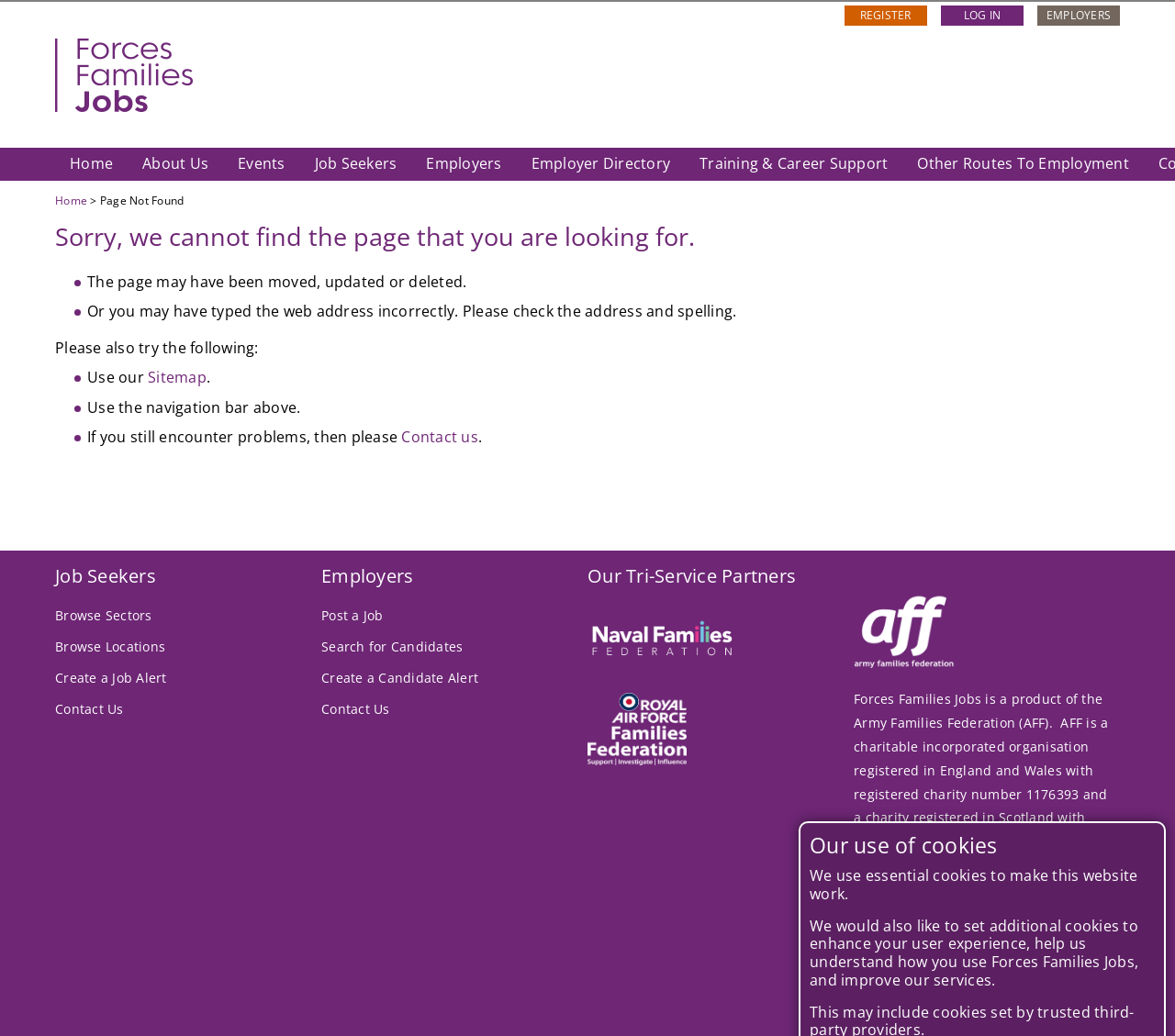Please locate the clickable area by providing the bounding box coordinates to follow this instruction: "Click the 'REGISTER' link".

[0.718, 0.005, 0.789, 0.025]